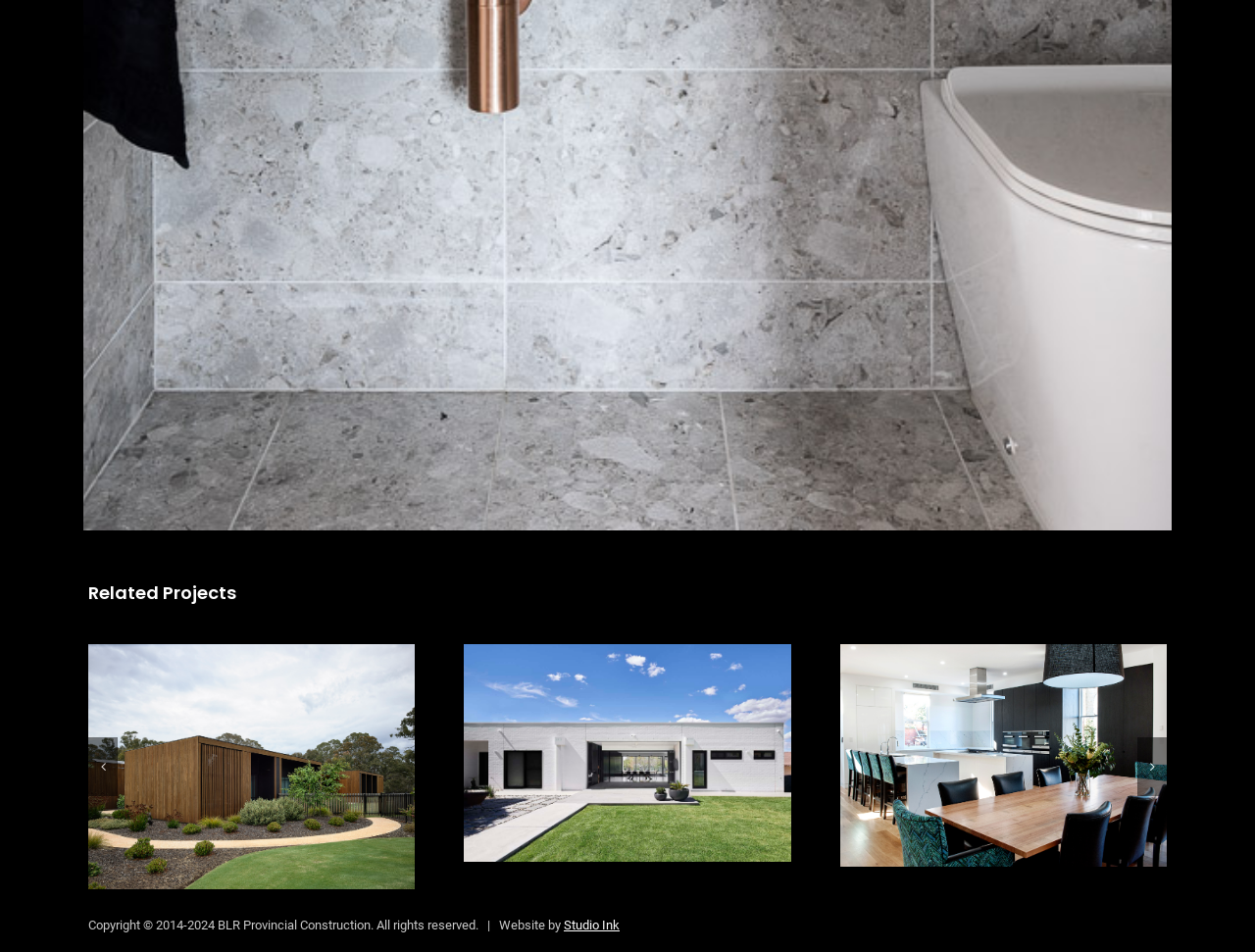Provide a brief response using a word or short phrase to this question:
What is the copyright year range?

2014-2024